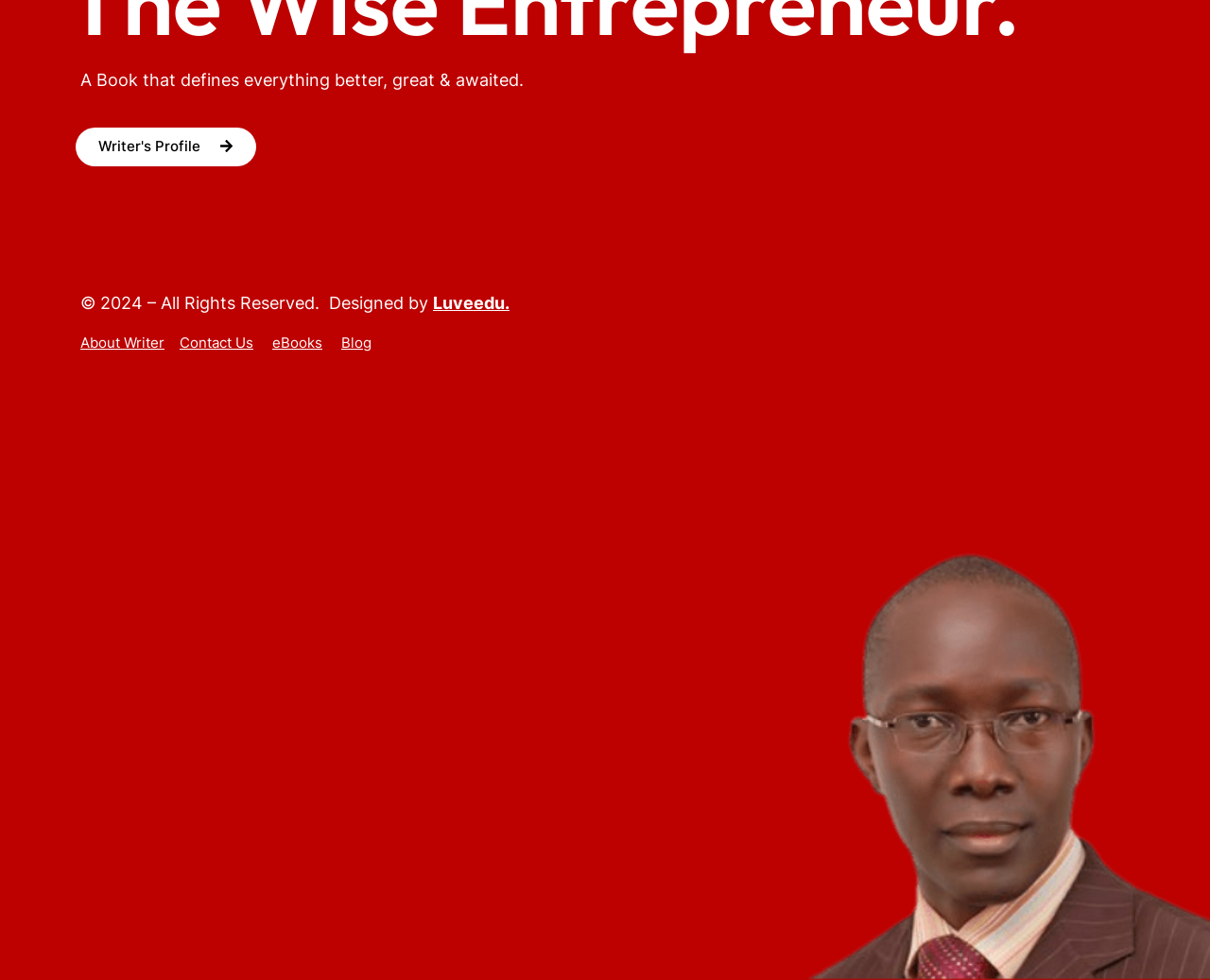Using the element description provided, determine the bounding box coordinates in the format (top-left x, top-left y, bottom-right x, bottom-right y). Ensure that all values are floating point numbers between 0 and 1. Element description: Writer's Profile

[0.062, 0.13, 0.212, 0.17]